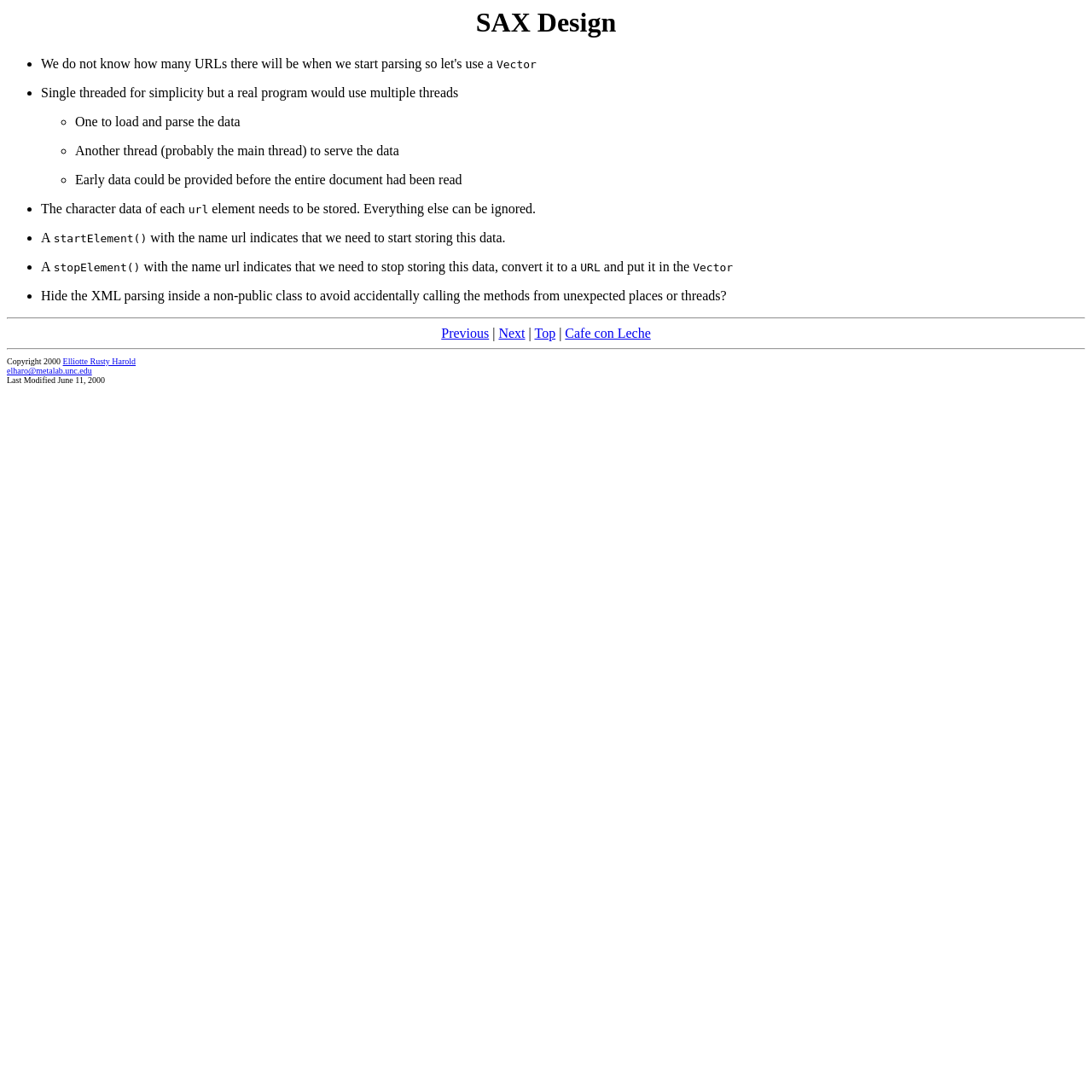Using the provided element description: "Cafe con Leche", identify the bounding box coordinates. The coordinates should be four floats between 0 and 1 in the order [left, top, right, bottom].

[0.517, 0.299, 0.596, 0.312]